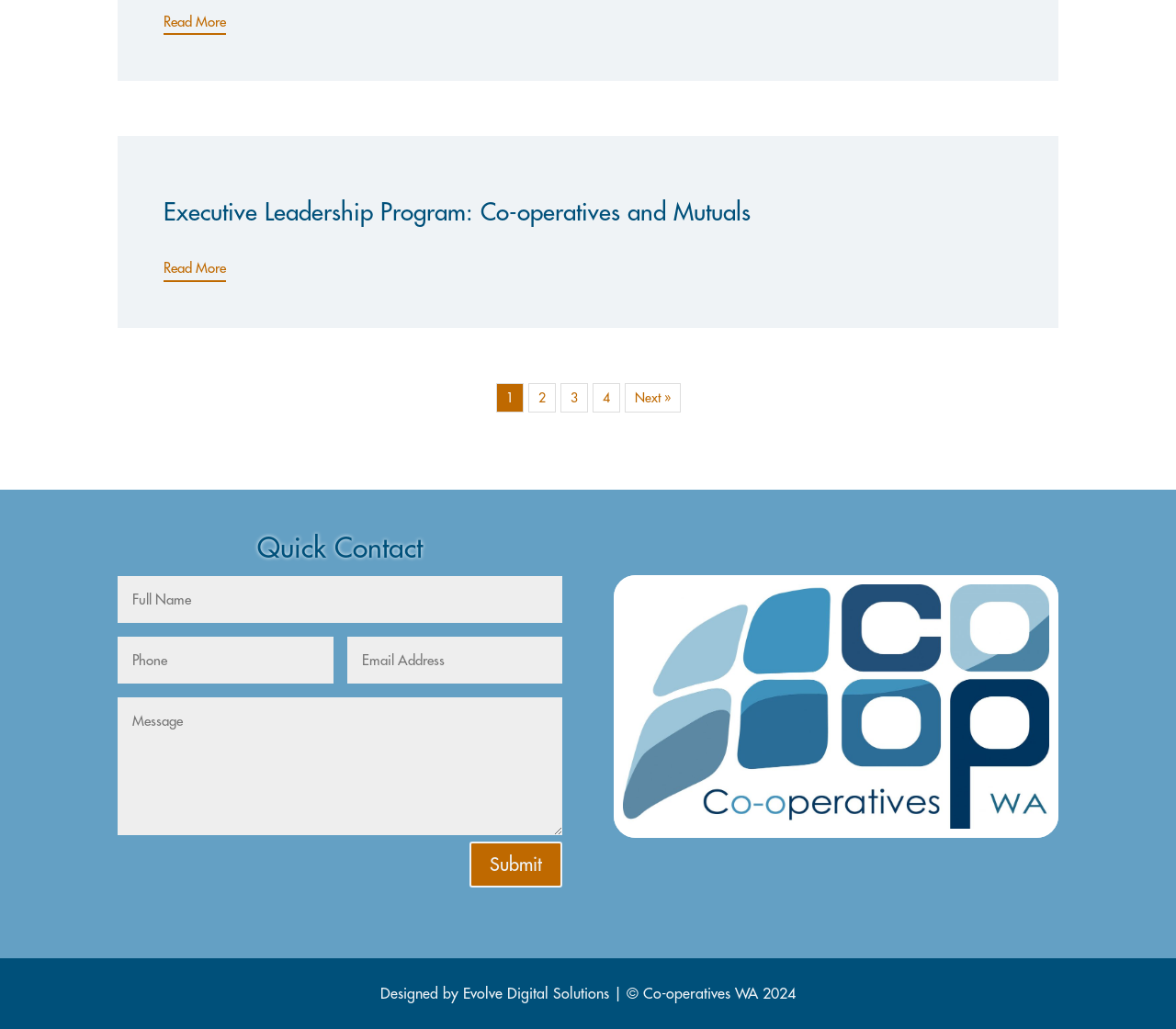Please specify the bounding box coordinates in the format (top-left x, top-left y, bottom-right x, bottom-right y), with values ranging from 0 to 1. Identify the bounding box for the UI component described as follows: name="et_pb_contact_message_0" placeholder="Message"

[0.1, 0.678, 0.478, 0.812]